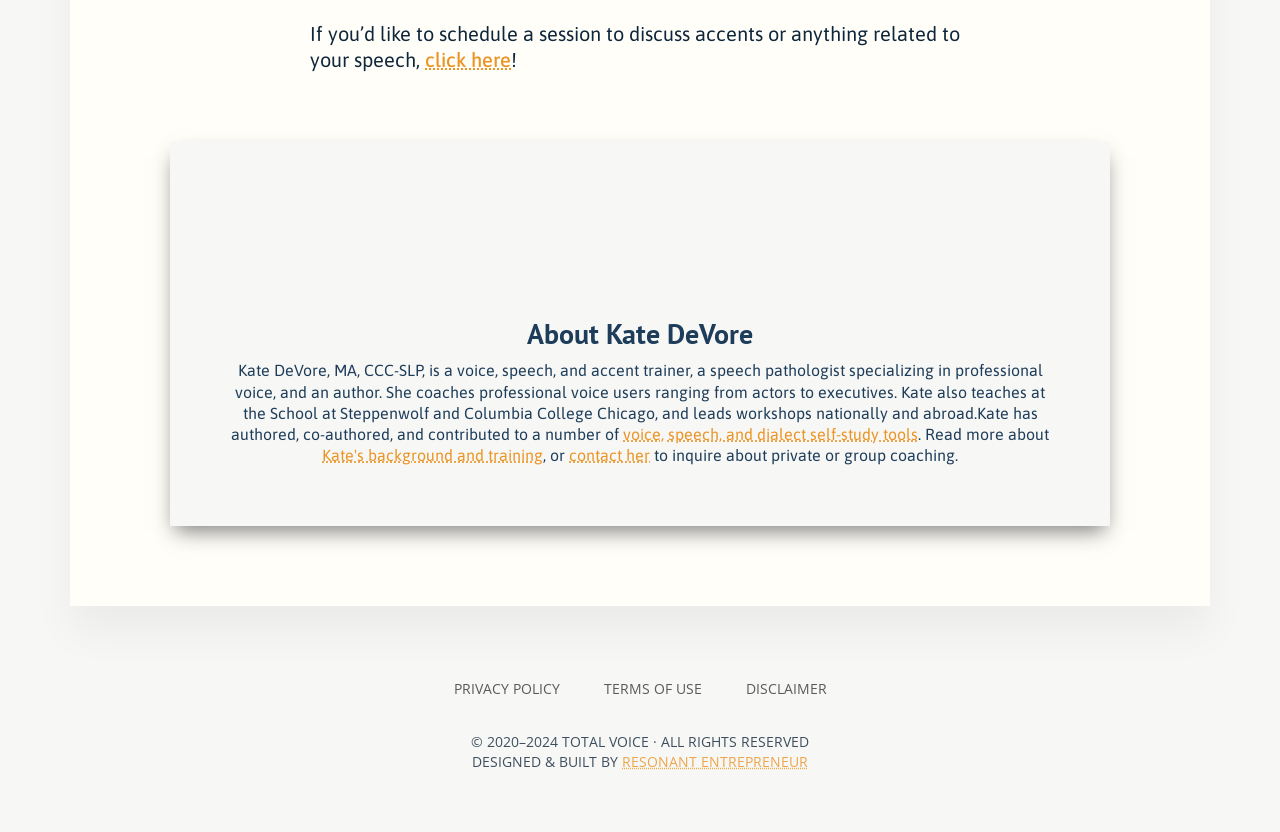Please provide a brief answer to the question using only one word or phrase: 
What is the name of the school where Kate teaches?

Steppenwolf